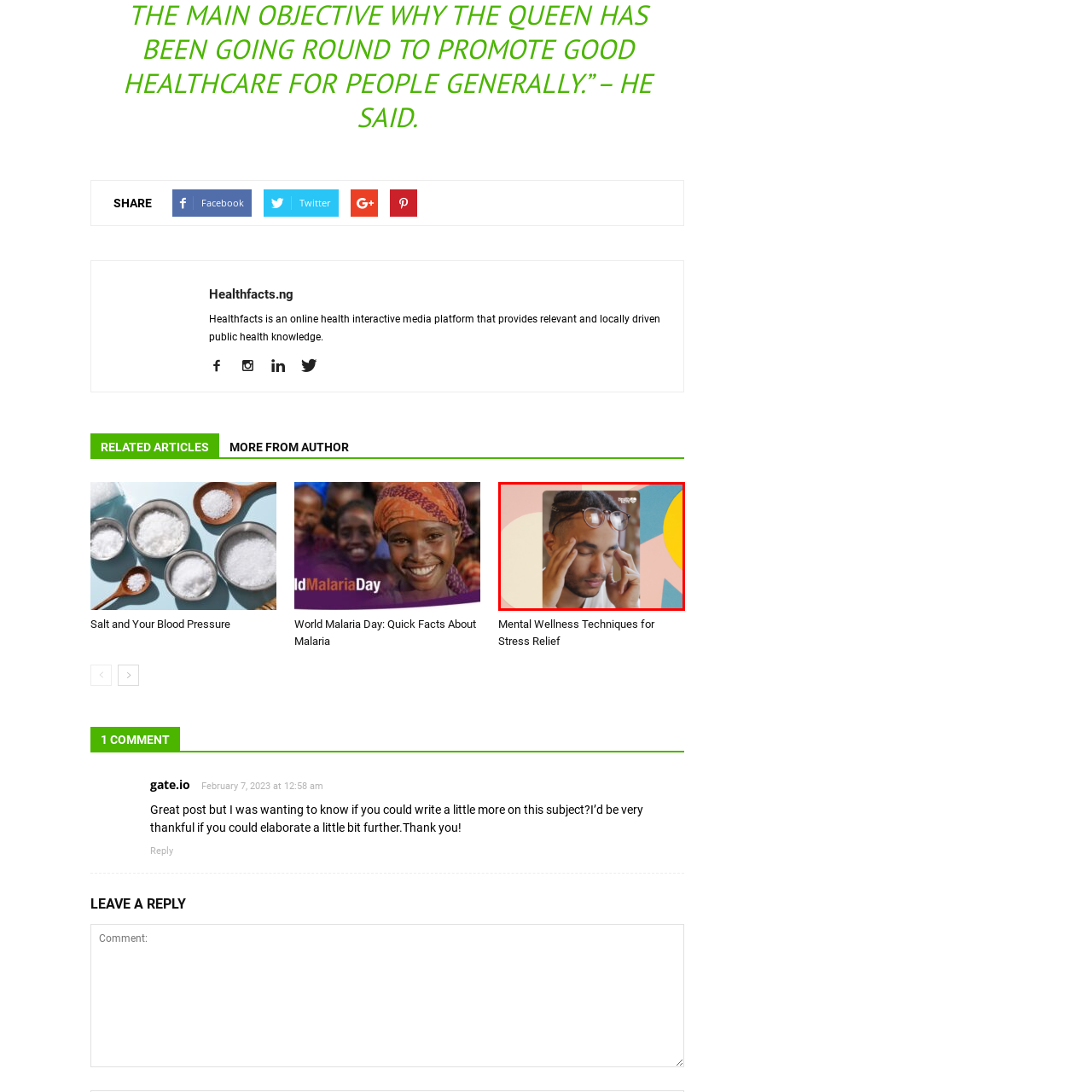Provide a comprehensive description of the image highlighted within the red bounding box.

The image features a young man with braided hair, sitting with his eyes closed and fingers pressed against his temples, indicating a moment of stress or contemplation. He wears stylish sunglasses that rest atop his head, contributing to his relaxed yet thoughtful appearance. The background is vibrant and abstract, with a playful mix of pastel colors and shapes, enhancing the emotional tone of the image. This visual captures the theme of mental wellness and stress relief, aligning with the article title "Mental Wellness Techniques for Stress Relief," which discusses strategies for managing stress effectively.